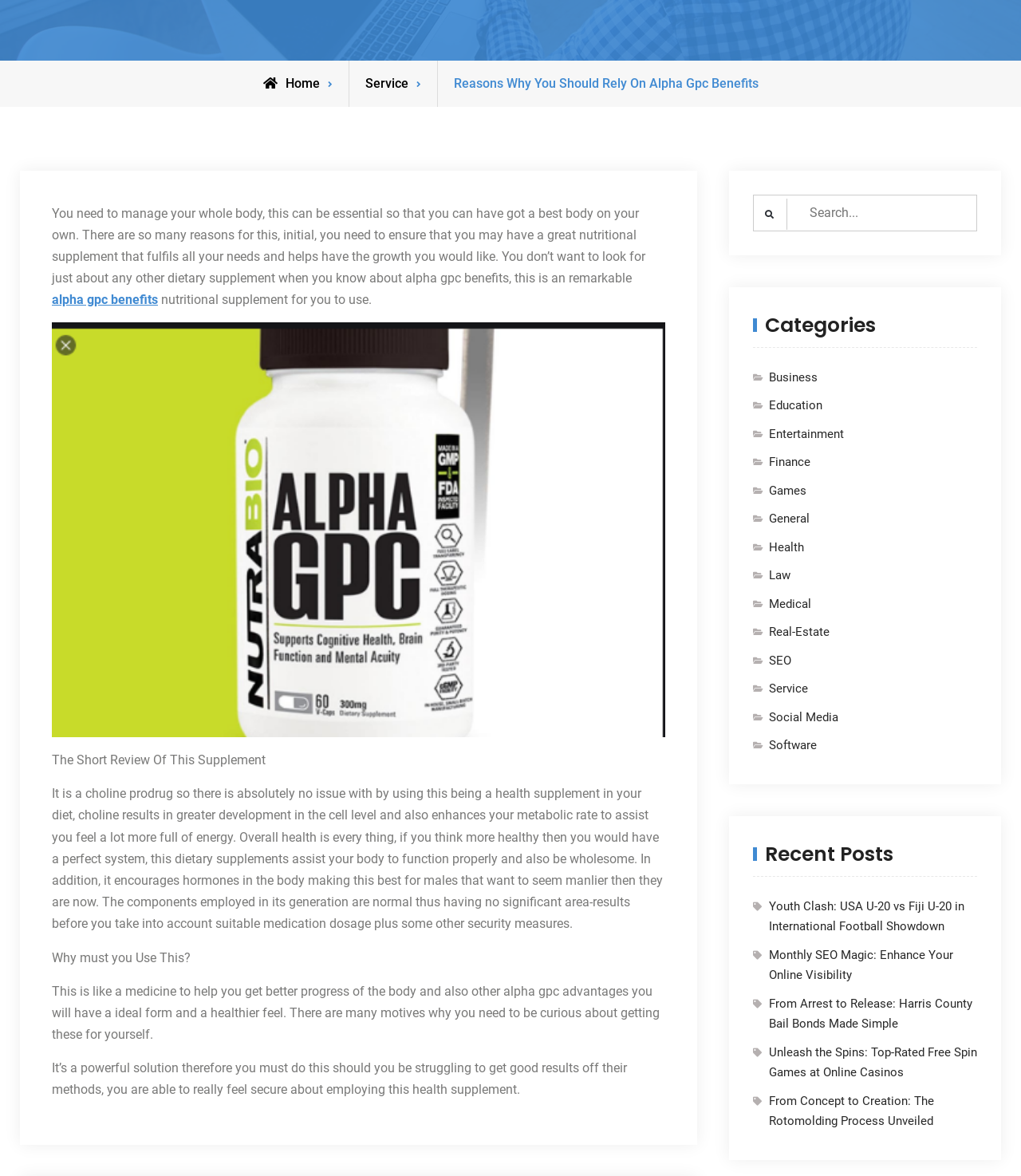Provide the bounding box coordinates of the UI element that matches the description: "parent_node: Search for: name="s" placeholder="Search..."".

[0.738, 0.165, 0.957, 0.196]